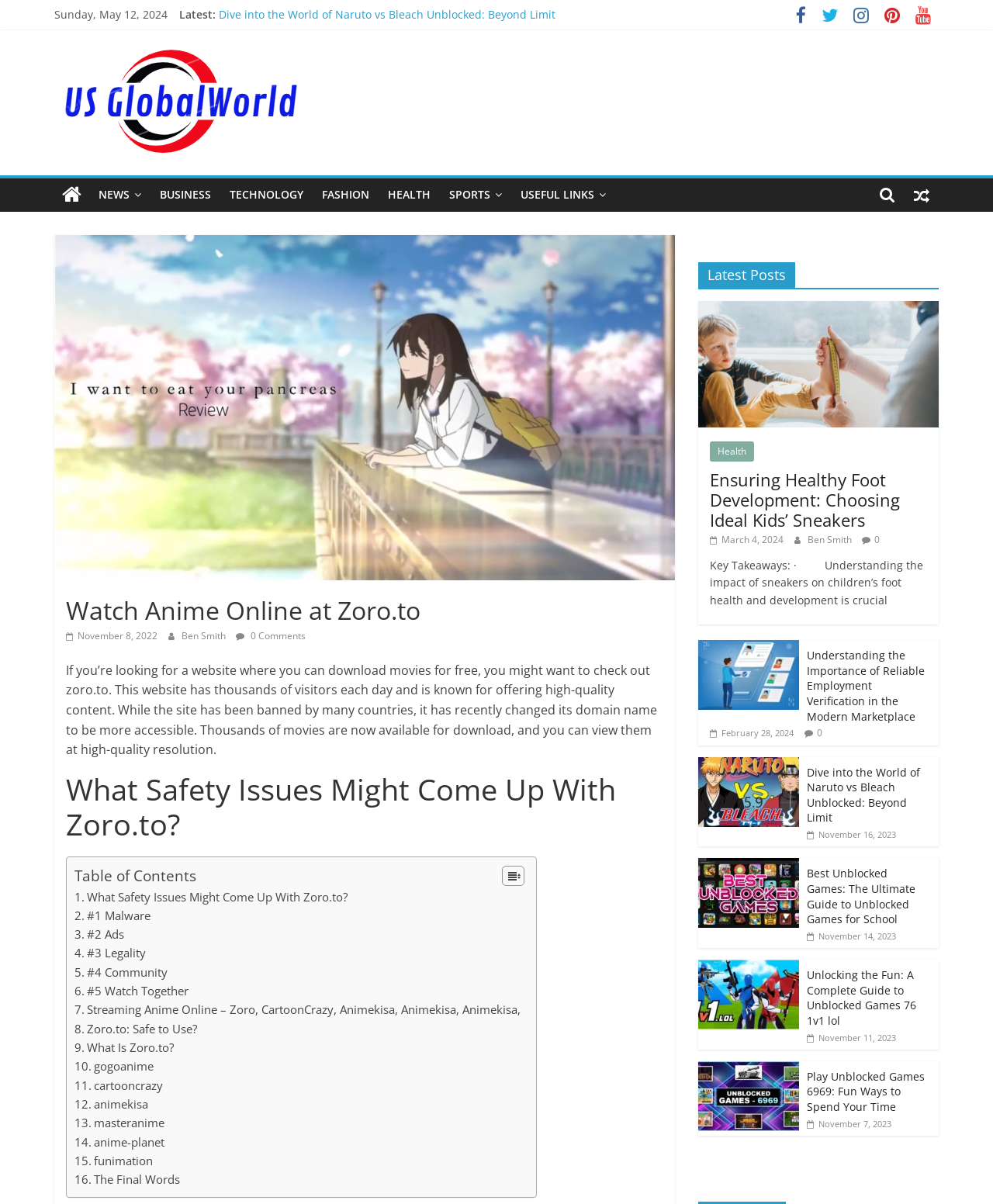Locate the bounding box coordinates of the element that needs to be clicked to carry out the instruction: "Visit the FORUM". The coordinates should be given as four float numbers ranging from 0 to 1, i.e., [left, top, right, bottom].

None